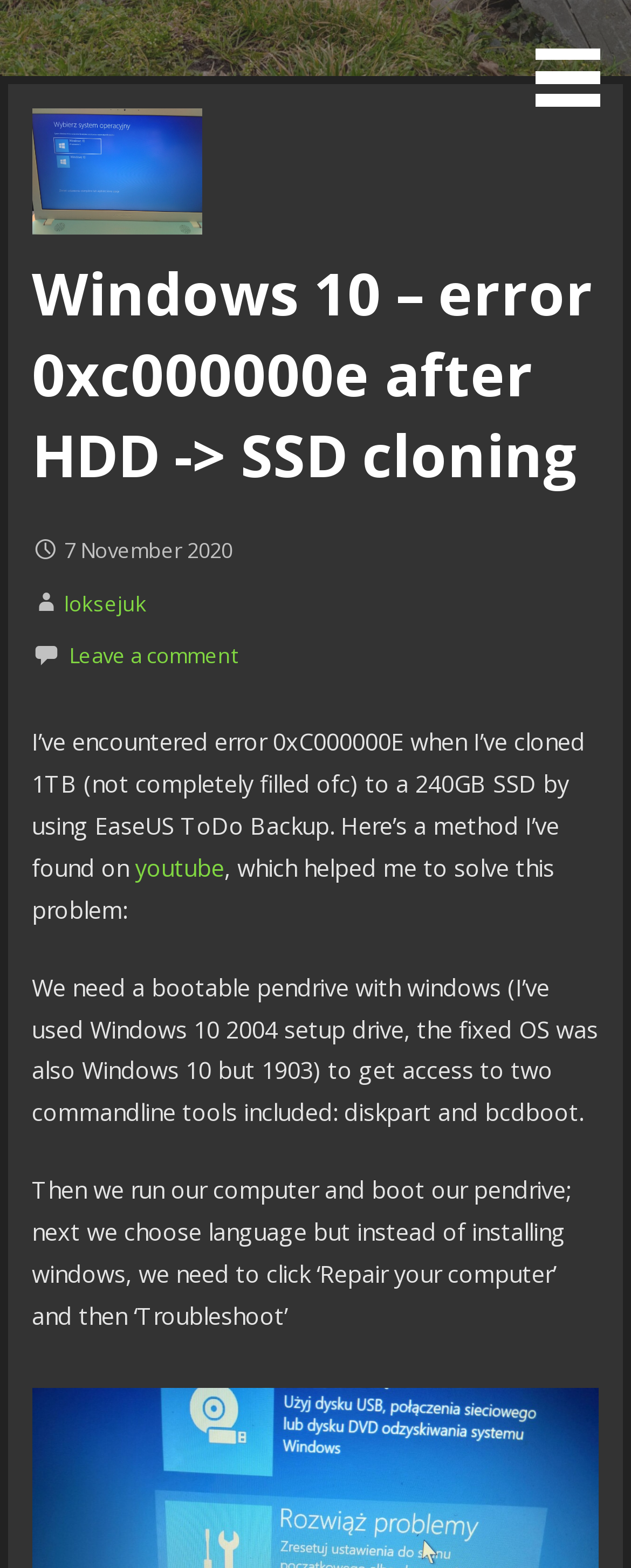Use a single word or phrase to respond to the question:
What is the purpose of the bootable pendrive?

to get access to two commandline tools